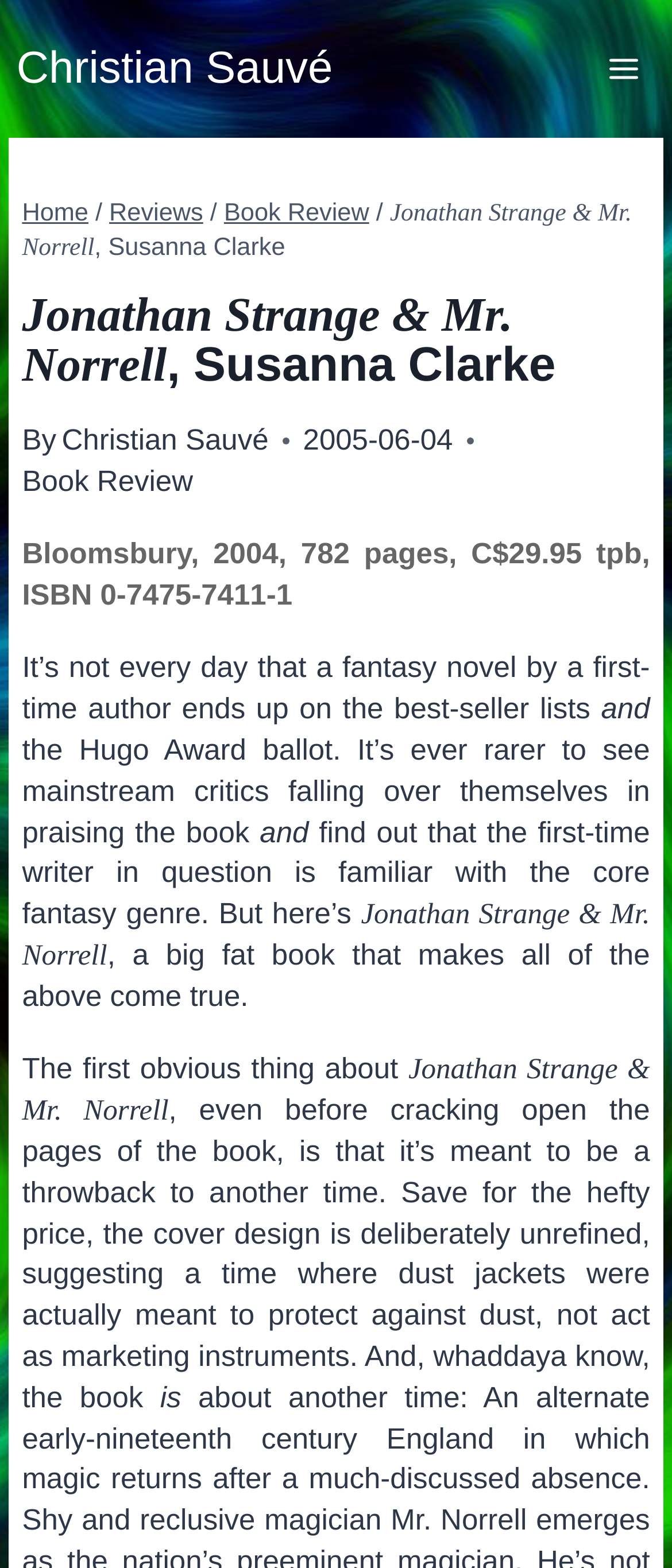Who is the author of the book?
Refer to the image and give a detailed answer to the question.

The author of the book is mentioned in the text 'By Christian Sauvé' which is located below the title 'Jonathan Strange & Mr. Norrell, Susanna Clarke'.